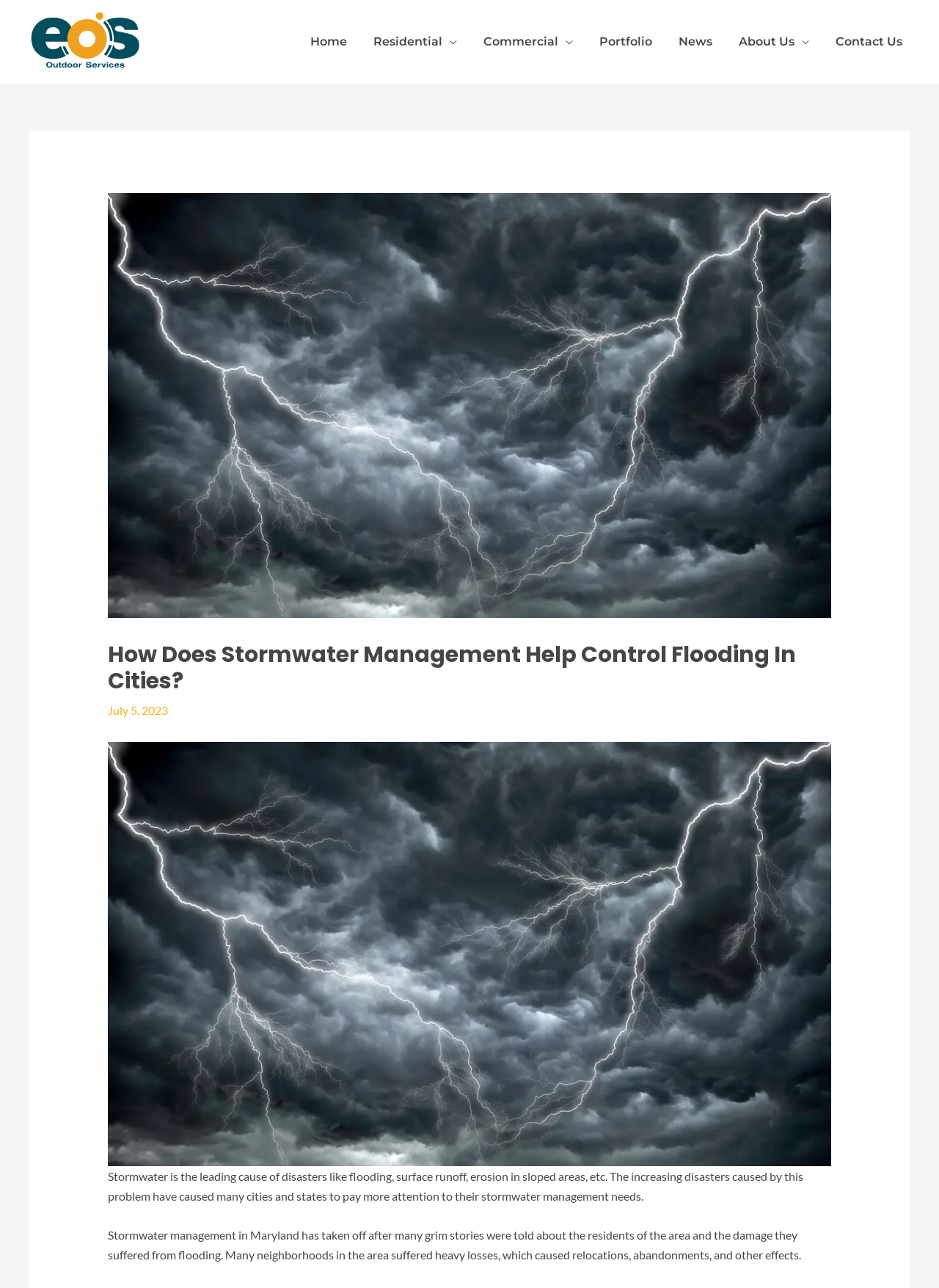Can you specify the bounding box coordinates for the region that should be clicked to fulfill this instruction: "Click on the EOS Outdoor Services logo".

[0.031, 0.009, 0.151, 0.056]